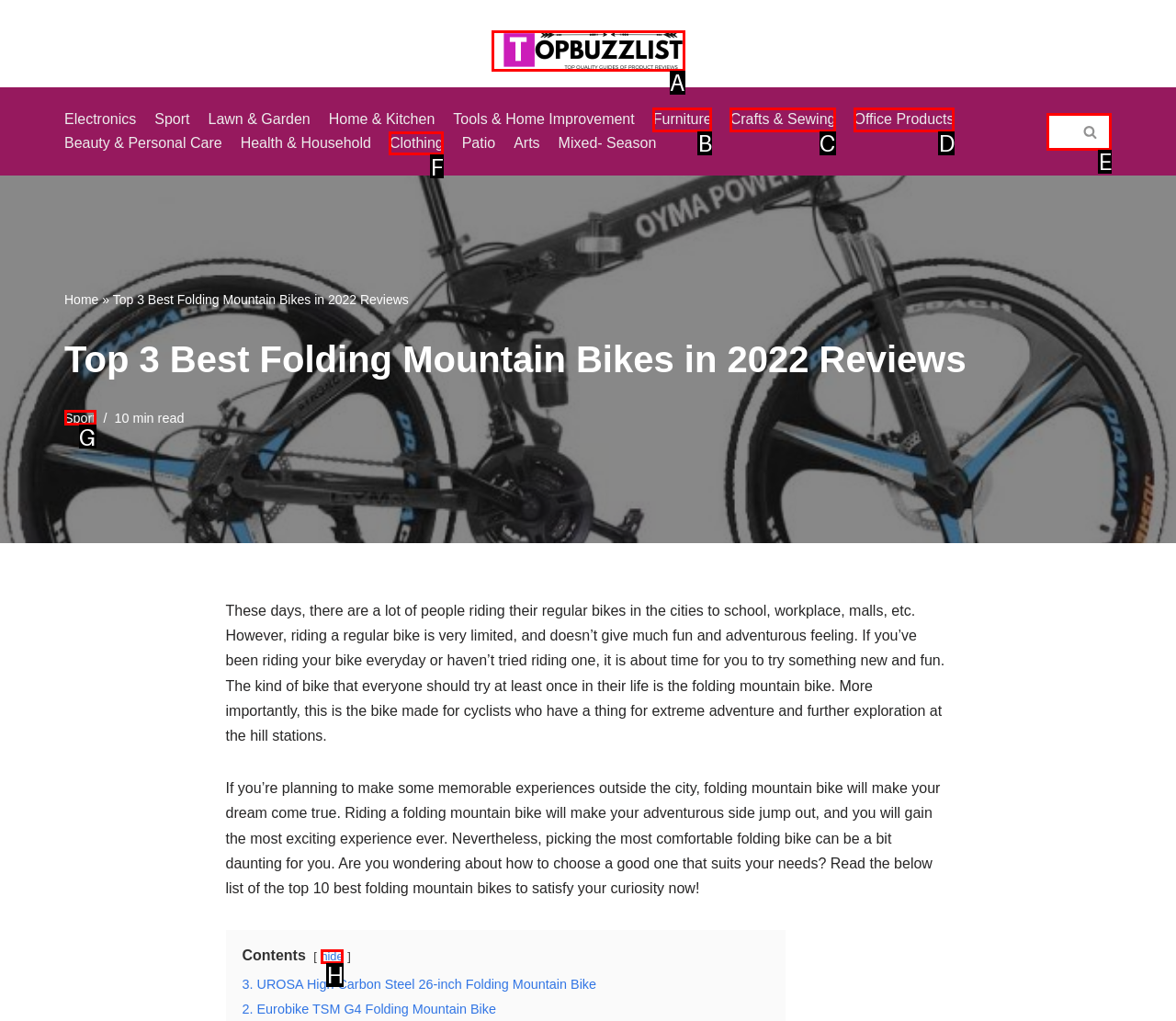Identify the HTML element to click to execute this task: Click on the 'Services' link Respond with the letter corresponding to the proper option.

None